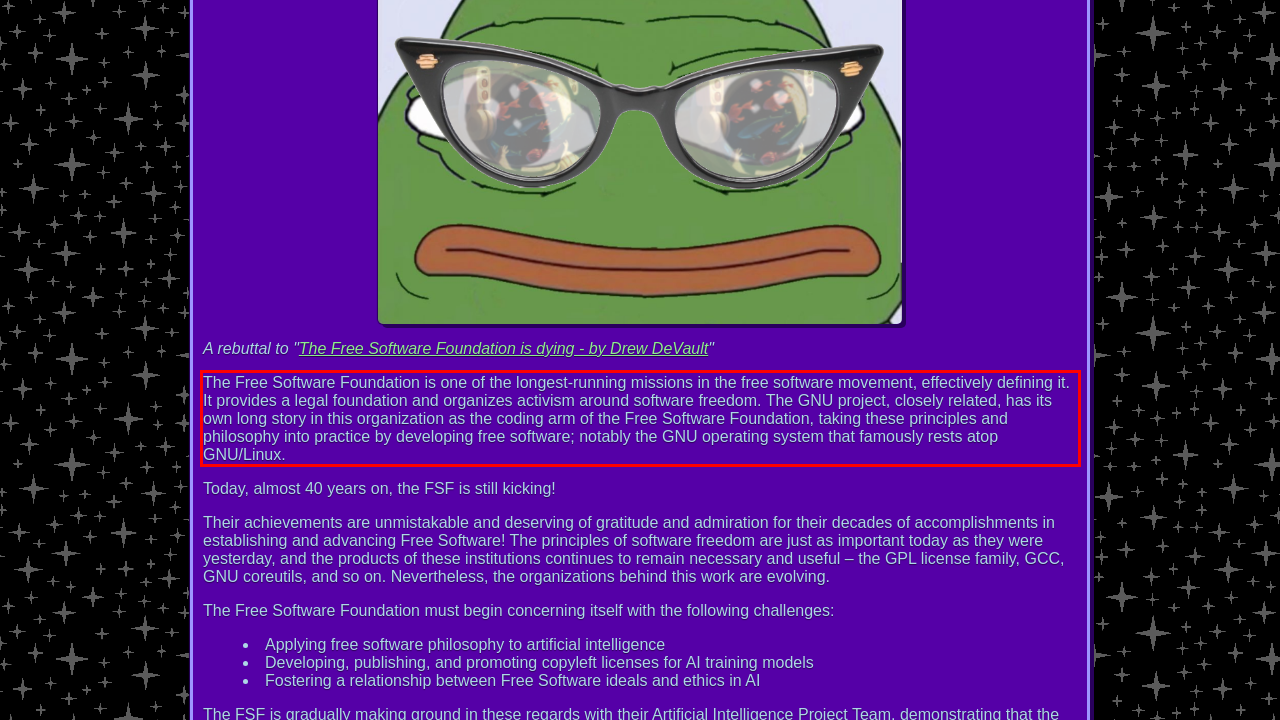Using the provided screenshot, read and generate the text content within the red-bordered area.

The Free Software Foundation is one of the longest-running missions in the free software movement, effectively defining it. It provides a legal foundation and organizes activism around software freedom. The GNU project, closely related, has its own long story in this organization as the coding arm of the Free Software Foundation, taking these principles and philosophy into practice by developing free software; notably the GNU operating system that famously rests atop GNU/Linux.